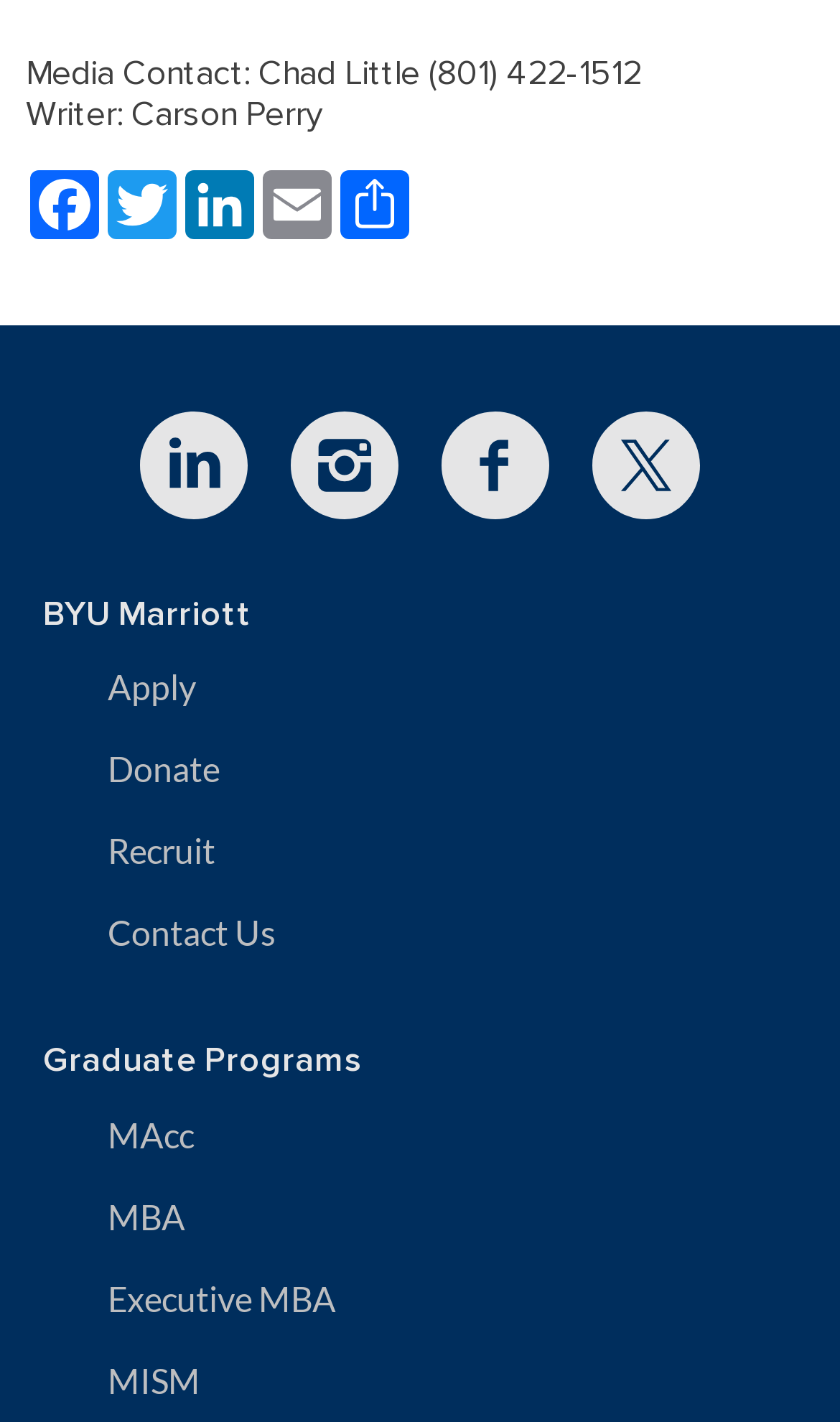Please give a one-word or short phrase response to the following question: 
What is the name of the university?

BYU Marriott